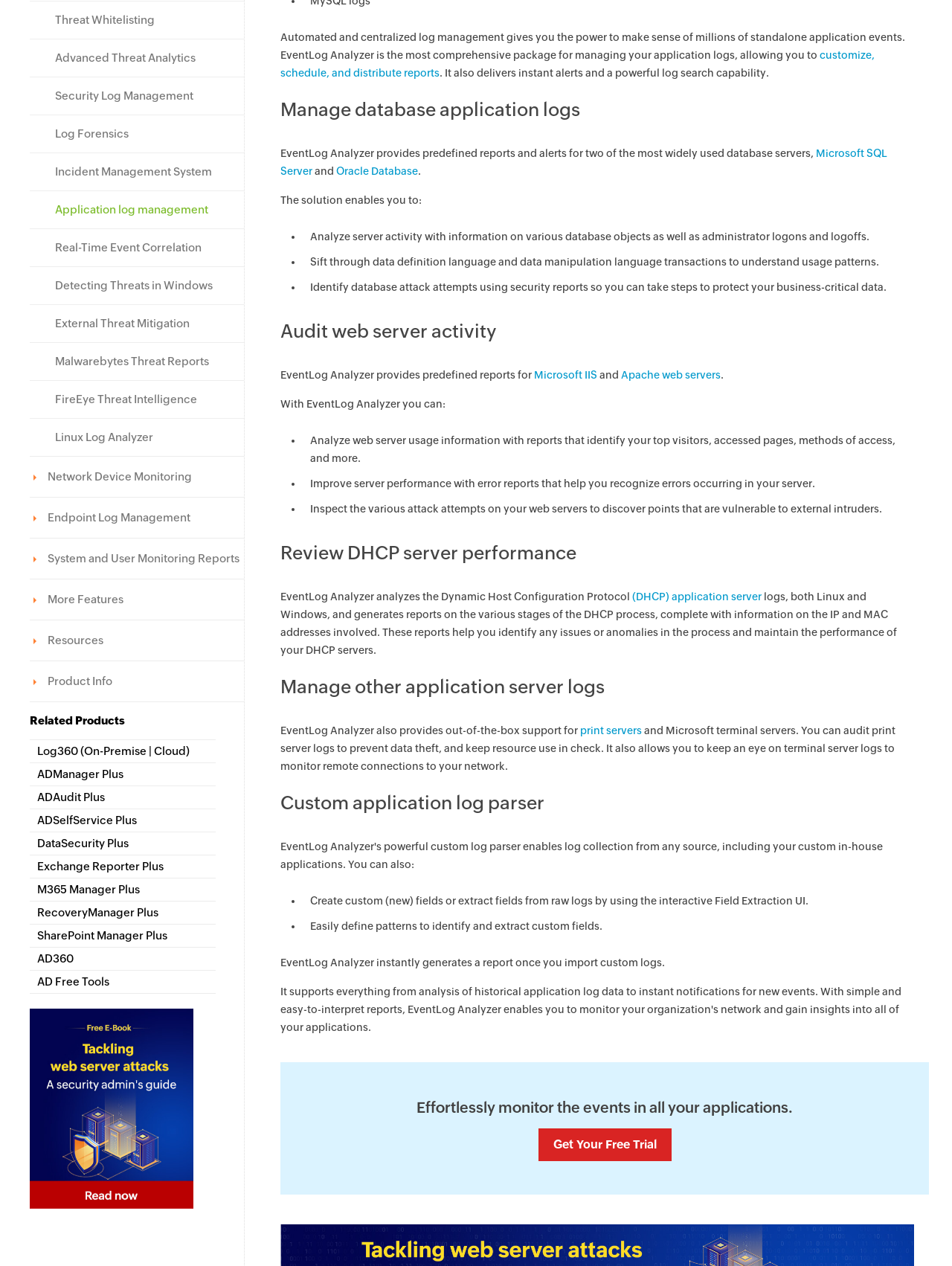Identify the bounding box coordinates of the section to be clicked to complete the task described by the following instruction: "View Log Forensics". The coordinates should be four float numbers between 0 and 1, formatted as [left, top, right, bottom].

[0.058, 0.1, 0.135, 0.11]